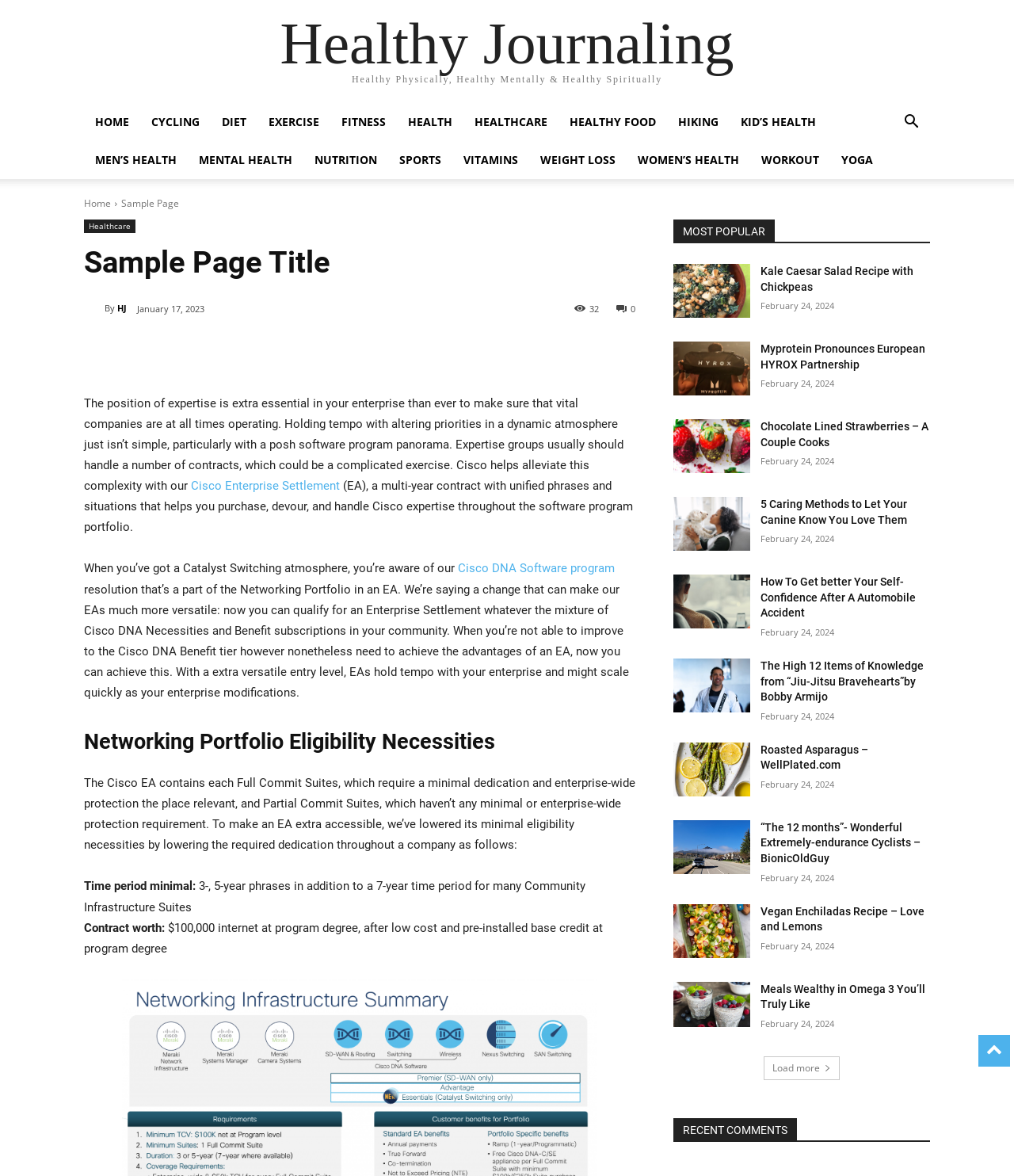Kindly determine the bounding box coordinates for the clickable area to achieve the given instruction: "Read more about 'Cisco Enterprise Agreement'".

[0.188, 0.407, 0.335, 0.419]